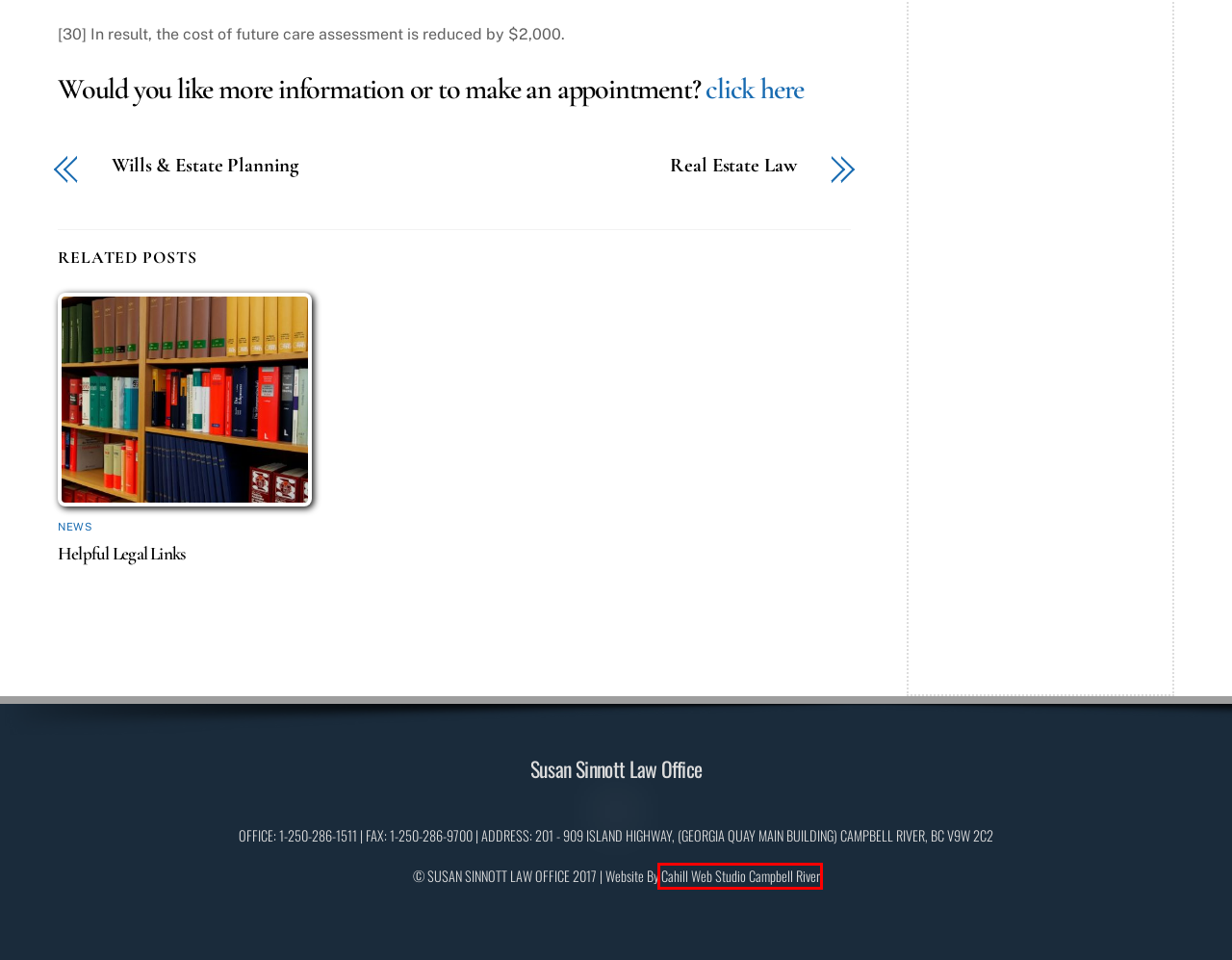Observe the provided screenshot of a webpage that has a red rectangle bounding box. Determine the webpage description that best matches the new webpage after clicking the element inside the red bounding box. Here are the candidates:
A. Business Buying & Selling Legal Assistance - Susan L. Sinnott Law Office
B. News Archives - Susan Sinnott Law Office
C. Susan L. Sinnott Law Office can assist with all aspects of incorporation
D. Legal Services - Susan Sinnott Law Office
E. Susan L. Sinnott Law Office: Campbell River Lawyer Susan Sinnott
F. Helpful Legal Links for fast access For Campbell River & North Island
G. Proven 360° Digital Marketing | Vancouver Island's Choice
H. Contact Us - Susan Sinnott Law Office

G